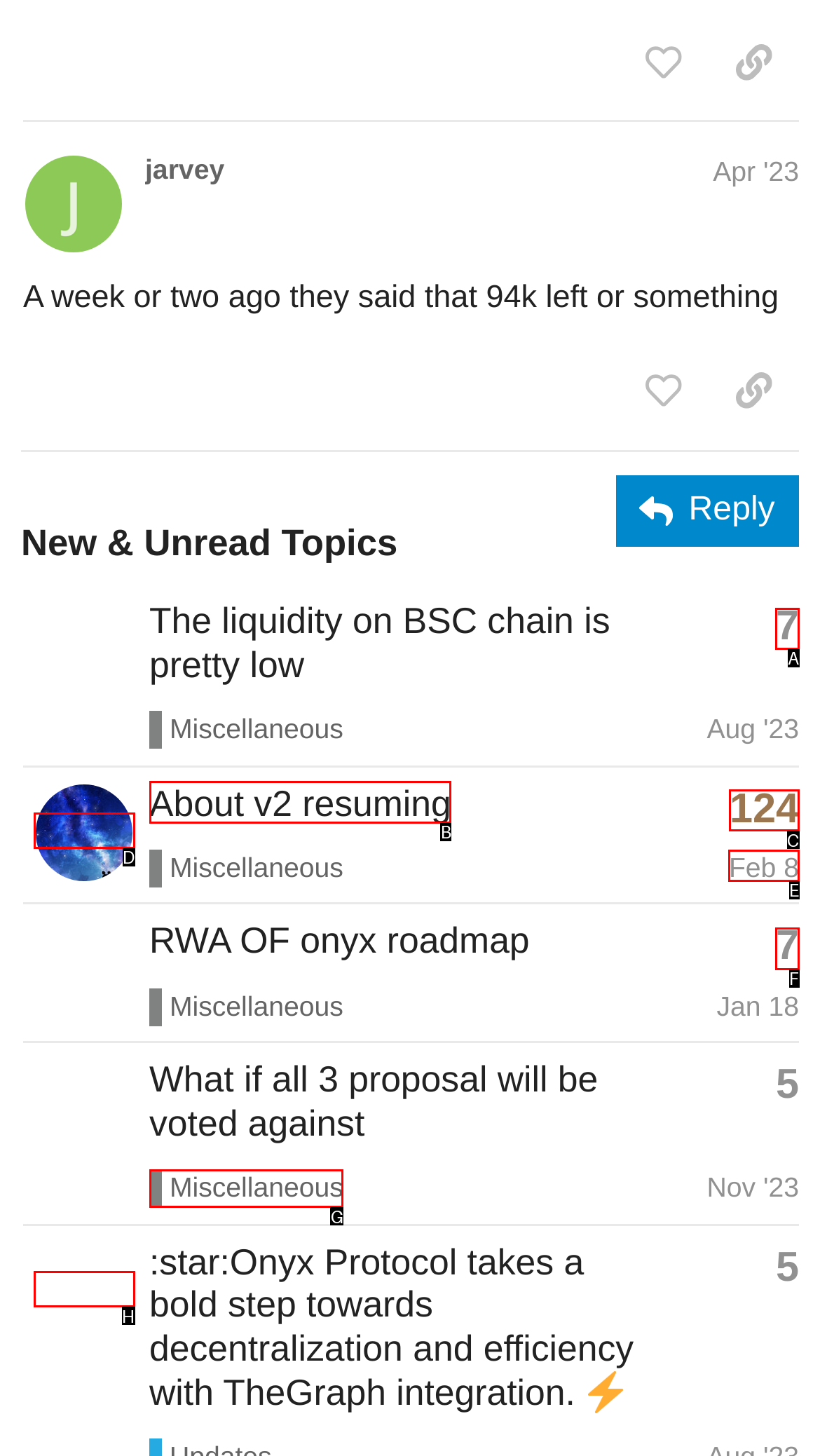Determine the option that aligns with this description: Miscellaneous
Reply with the option's letter directly.

G